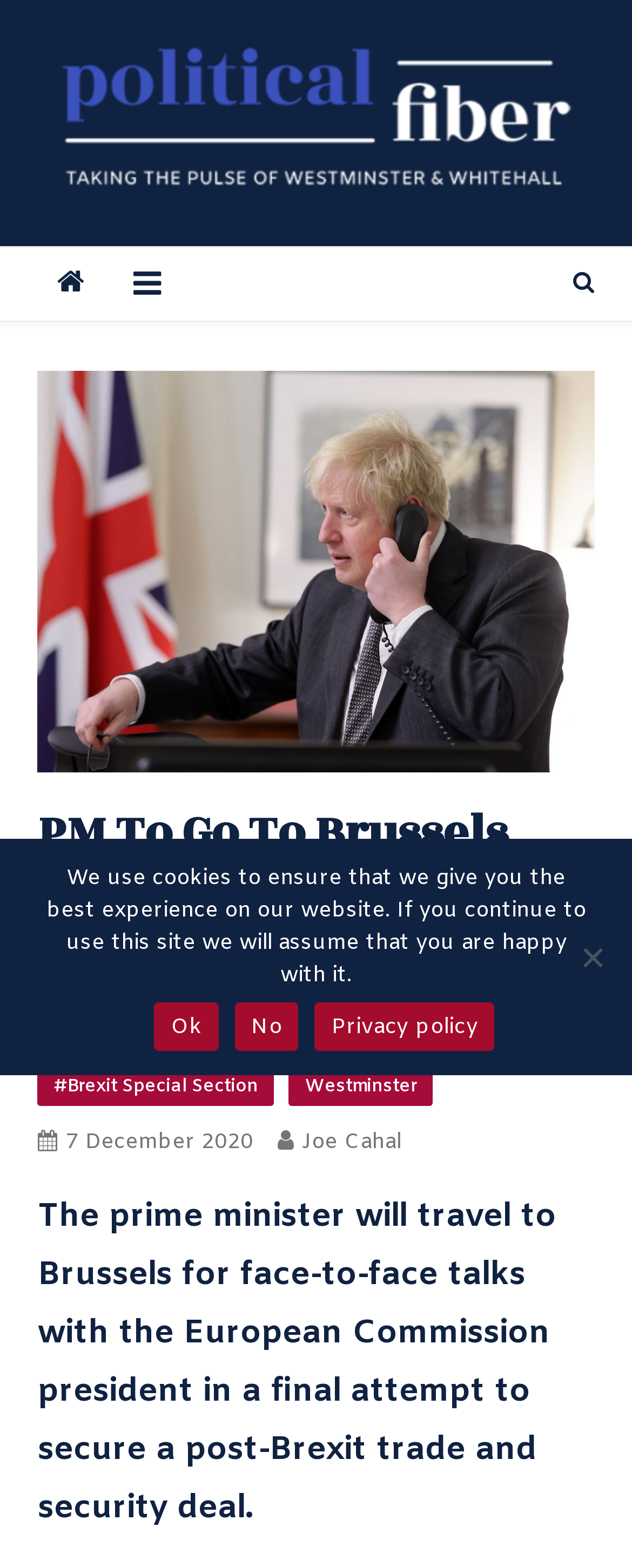Given the description of the UI element: "giftedbyage@gmail.com", predict the bounding box coordinates in the form of [left, top, right, bottom], with each value being a float between 0 and 1.

None